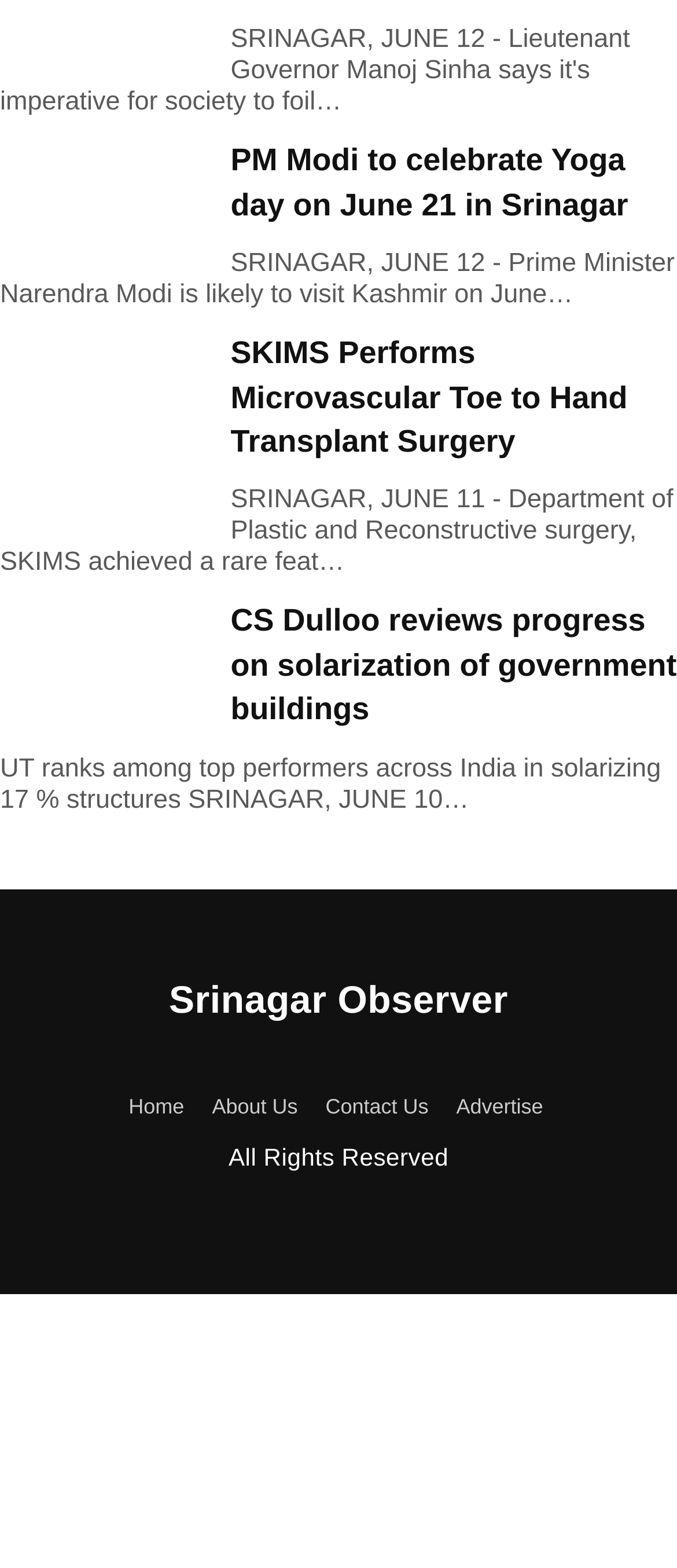Could you provide the bounding box coordinates for the portion of the screen to click to complete this instruction: "learn more about the Srinagar Observer"?

[0.249, 0.624, 0.75, 0.652]